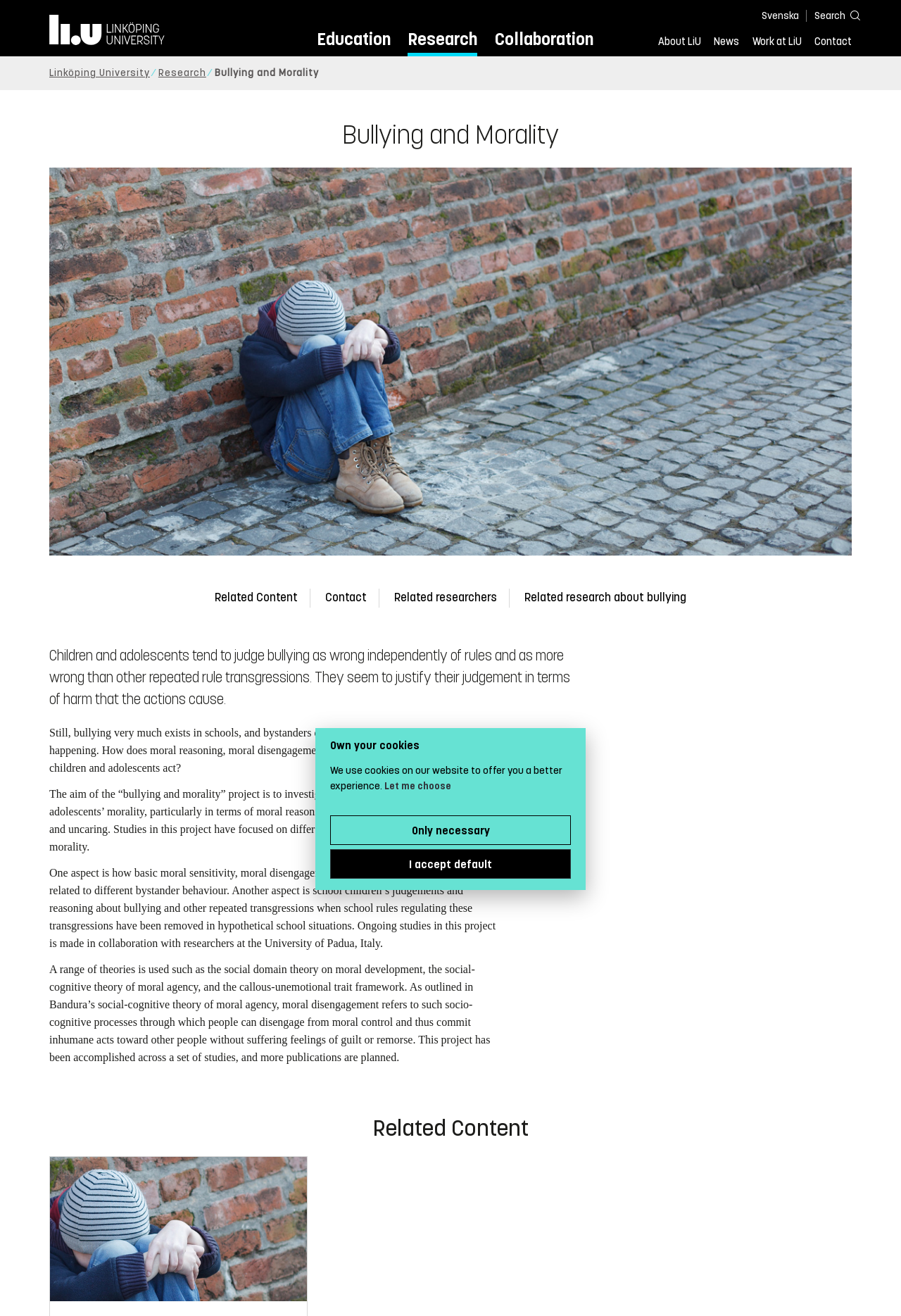Provide the bounding box coordinates for the specified HTML element described in this description: "Related Content". The coordinates should be four float numbers ranging from 0 to 1, in the format [left, top, right, bottom].

[0.238, 0.449, 0.33, 0.46]